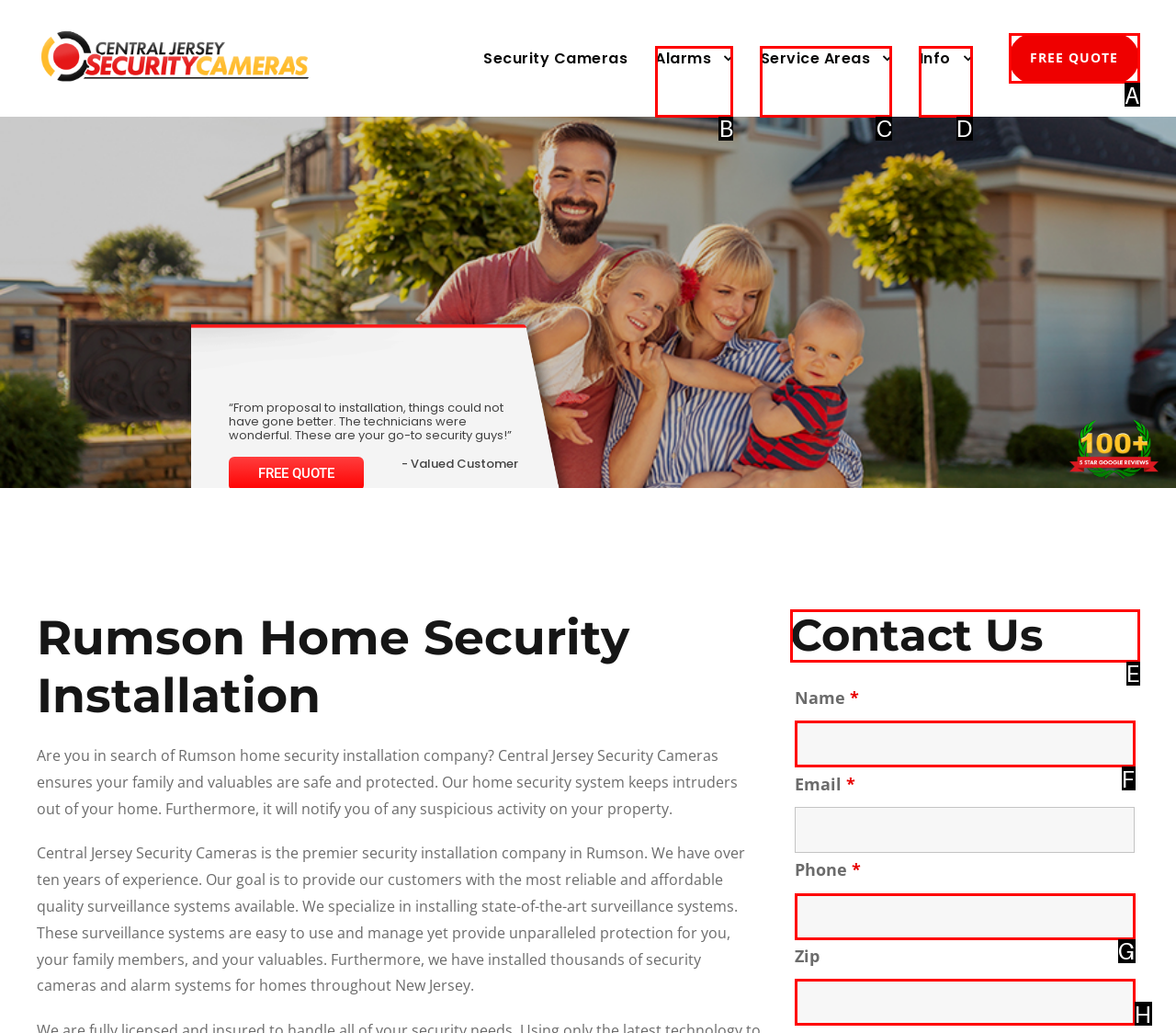Select the letter of the element you need to click to complete this task: Contact Us
Answer using the letter from the specified choices.

E